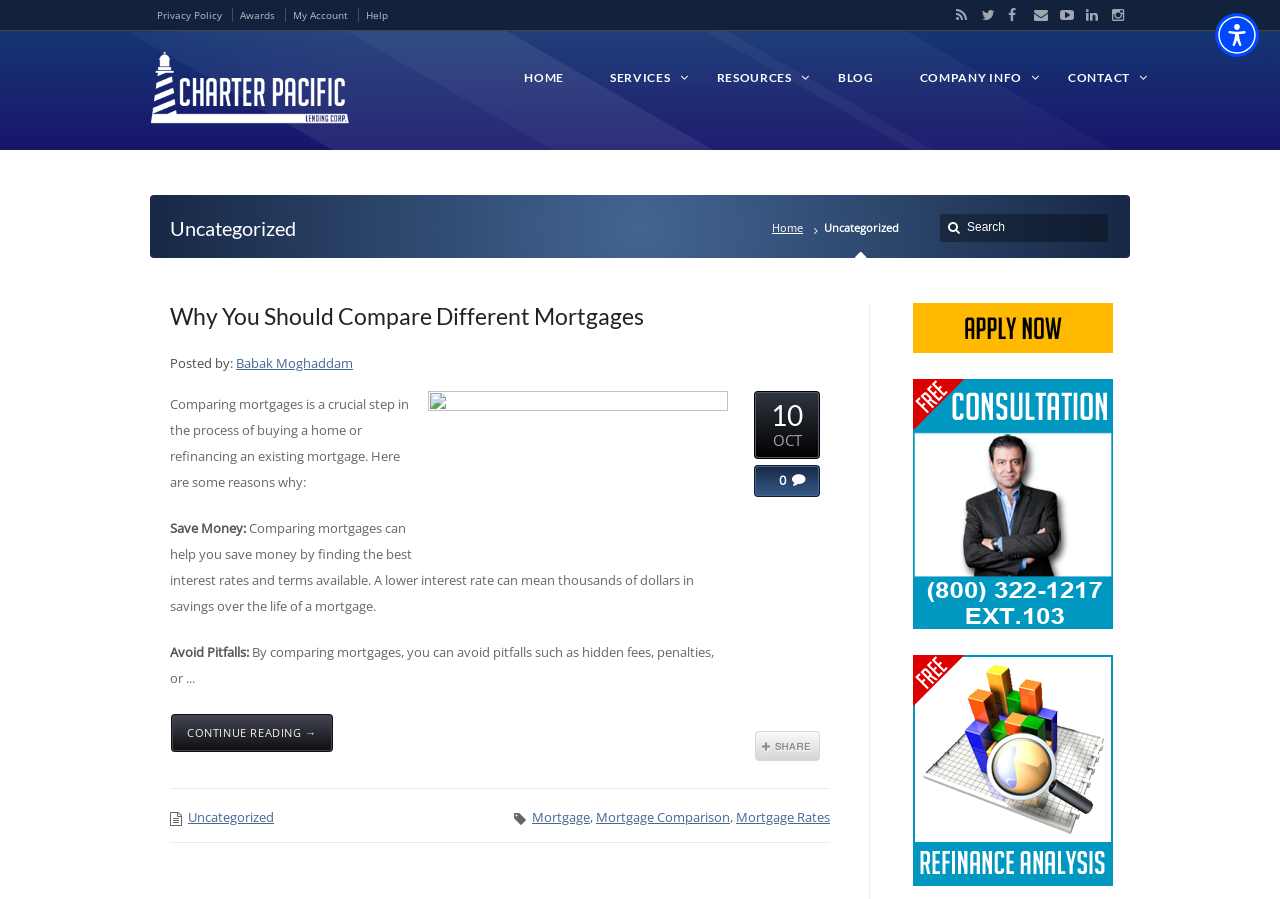Give a one-word or short phrase answer to the question: 
What is the name of the company?

Charter Pacific Lending Corp.